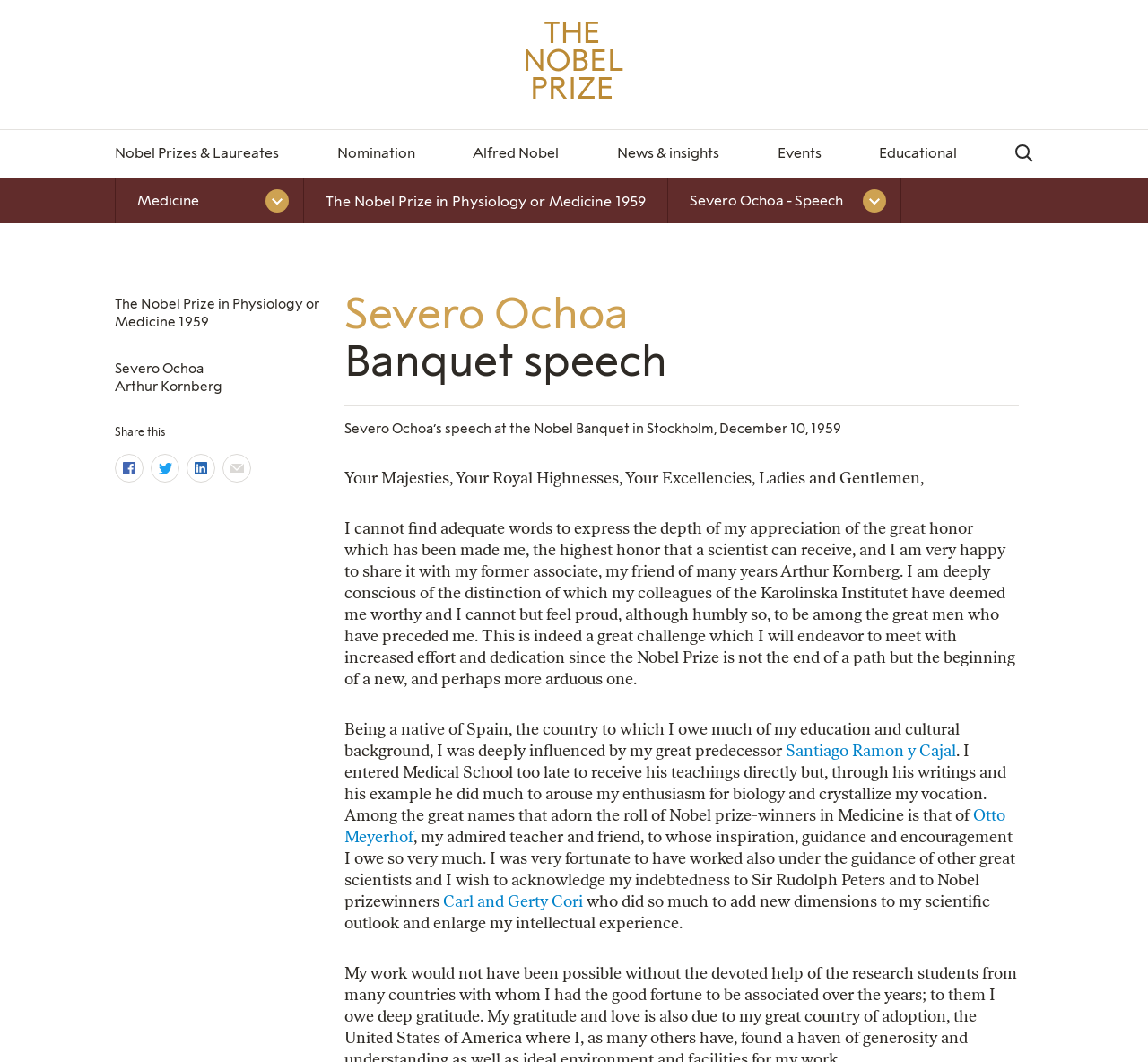Please answer the following question using a single word or phrase: 
Who is mentioned as Severo Ochoa's predecessor?

Santiago Ramon y Cajal